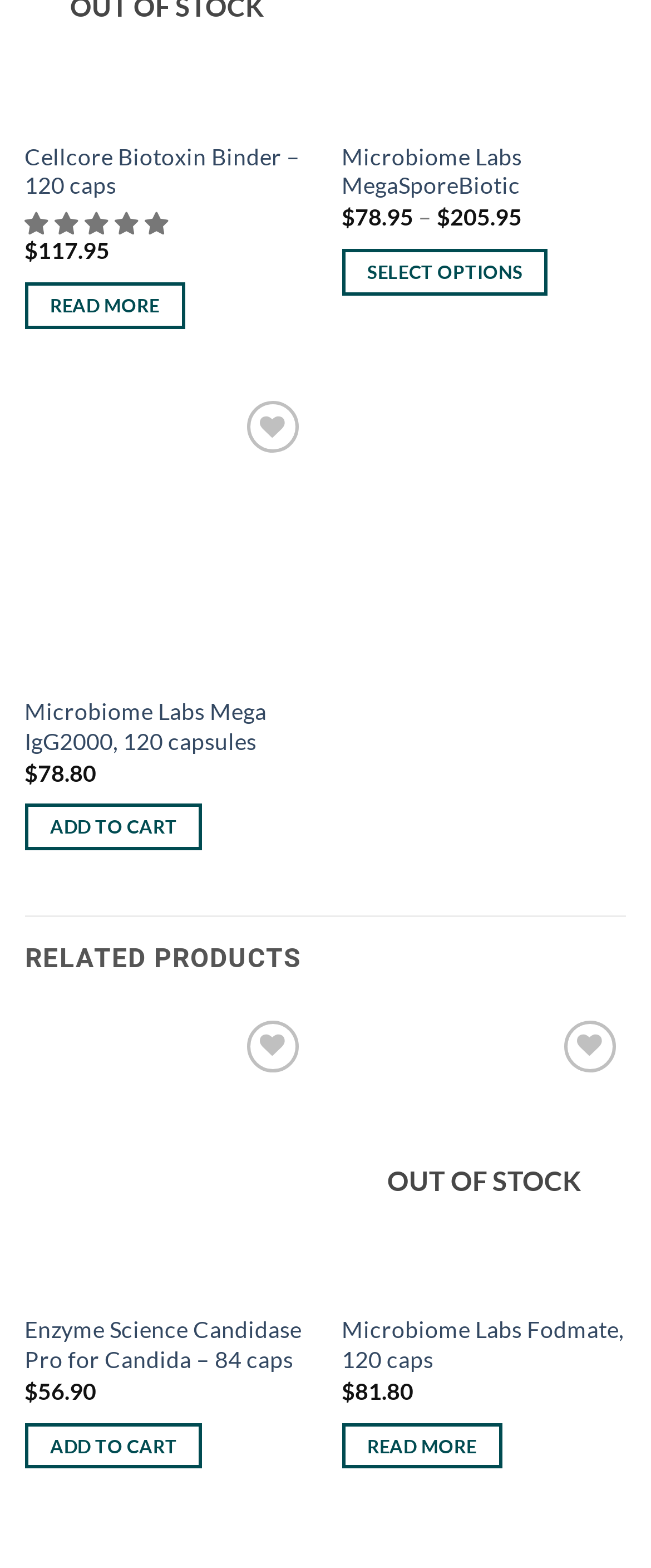Please find the bounding box coordinates for the clickable element needed to perform this instruction: "Click the 'Cellcore Biotoxin Binder – 120 caps' product link".

[0.038, 0.091, 0.475, 0.129]